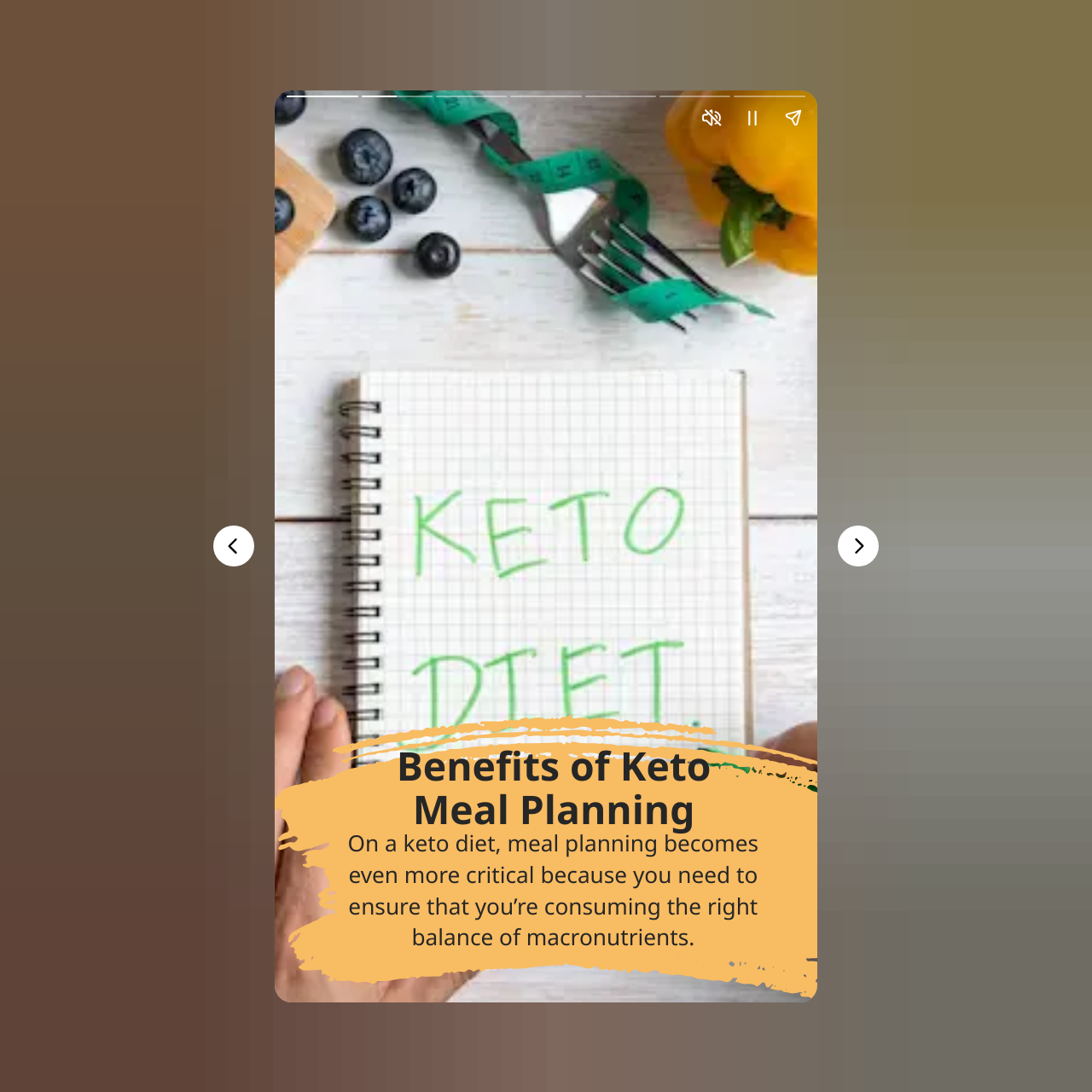Use a single word or phrase to answer the question:
How many buttons are visible on the webpage?

5